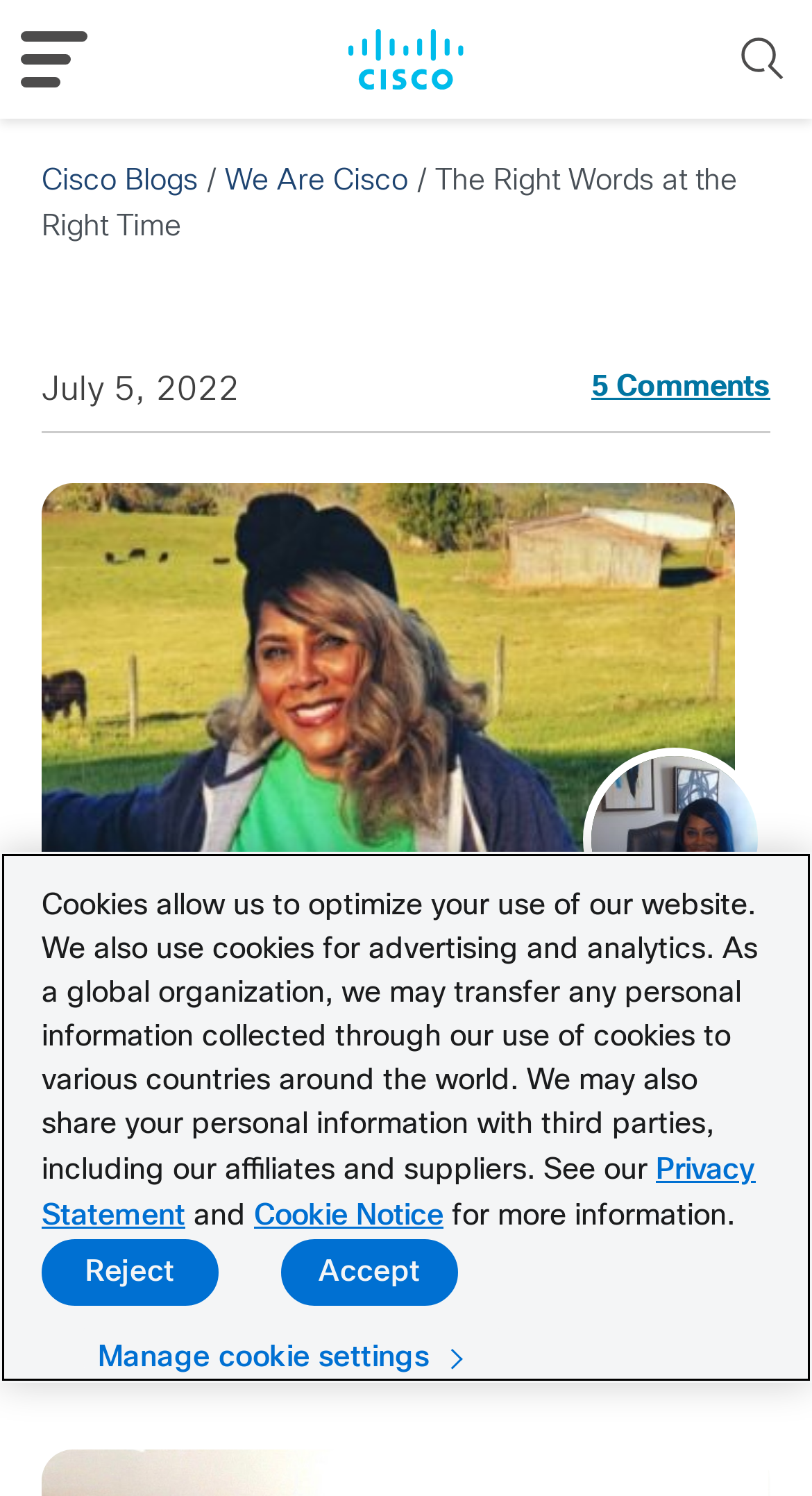How many comments does the article have?
Please provide a single word or phrase in response based on the screenshot.

5 Comments